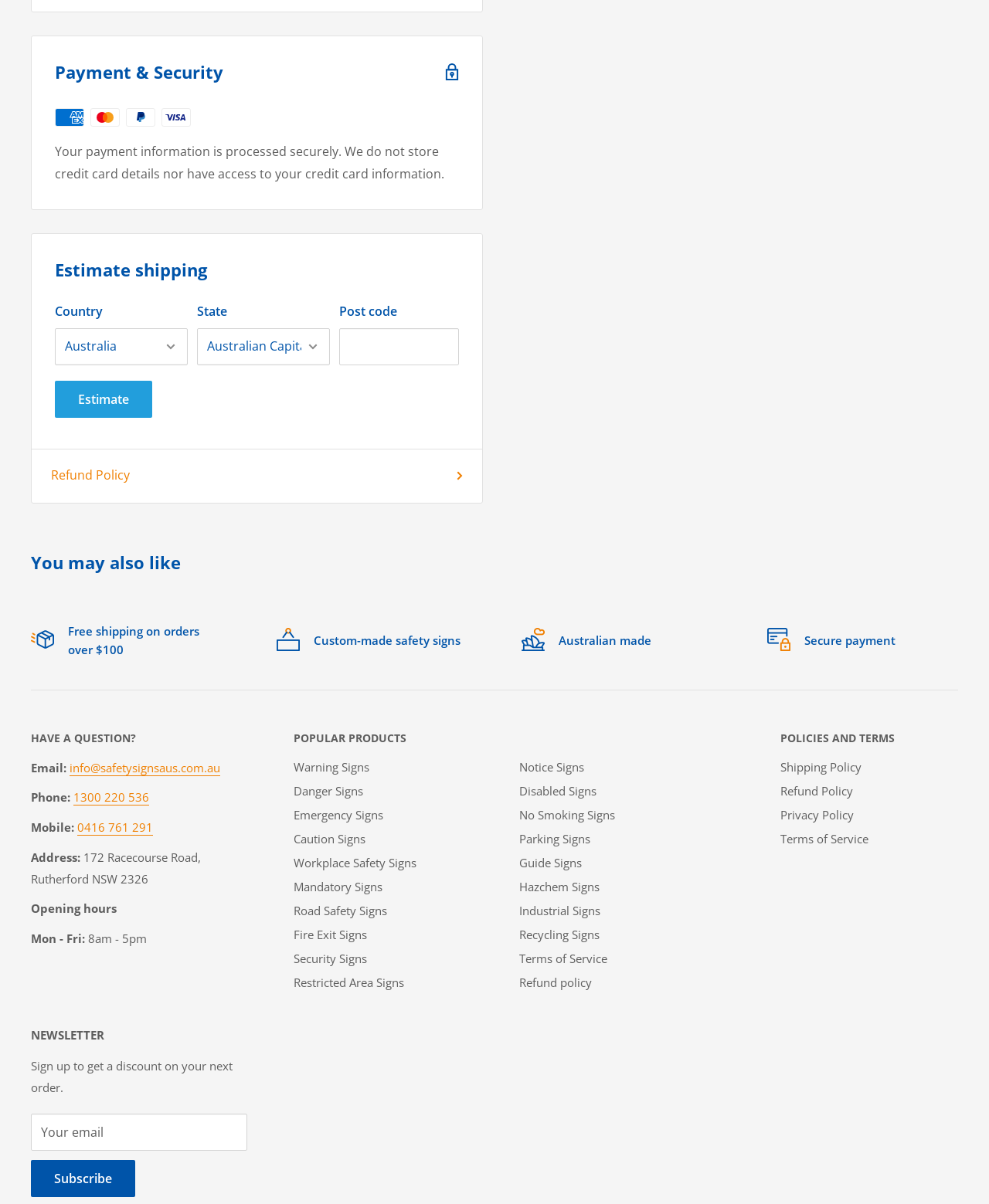Can you identify the bounding box coordinates of the clickable region needed to carry out this instruction: 'Subscribe to the newsletter'? The coordinates should be four float numbers within the range of 0 to 1, stated as [left, top, right, bottom].

[0.031, 0.964, 0.137, 0.994]